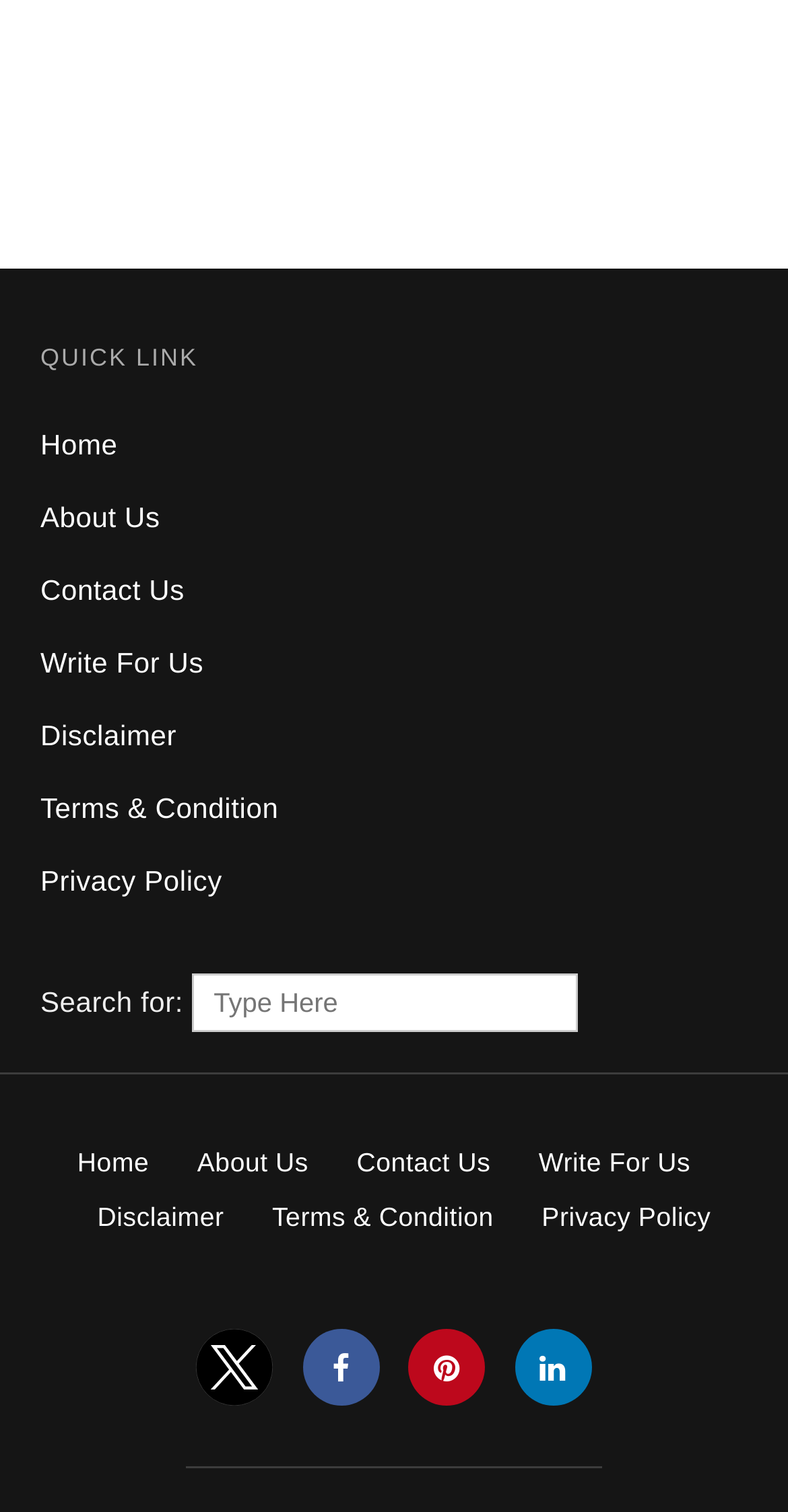Please specify the bounding box coordinates of the clickable section necessary to execute the following command: "View Twitter profile".

[0.25, 0.895, 0.347, 0.915]